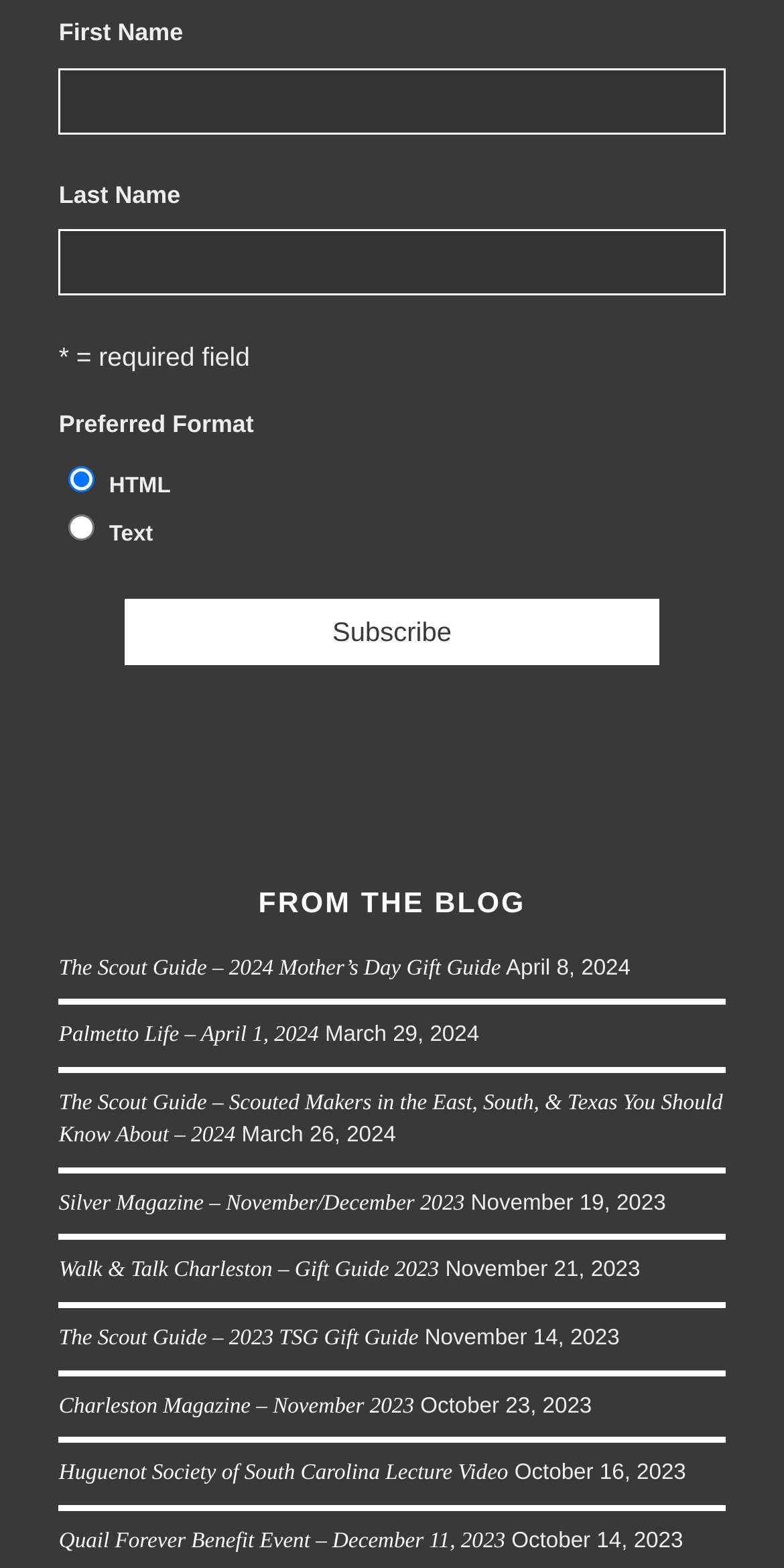Determine the bounding box coordinates of the clickable area required to perform the following instruction: "Explore the topic of Trade Opportunities". The coordinates should be represented as four float numbers between 0 and 1: [left, top, right, bottom].

None